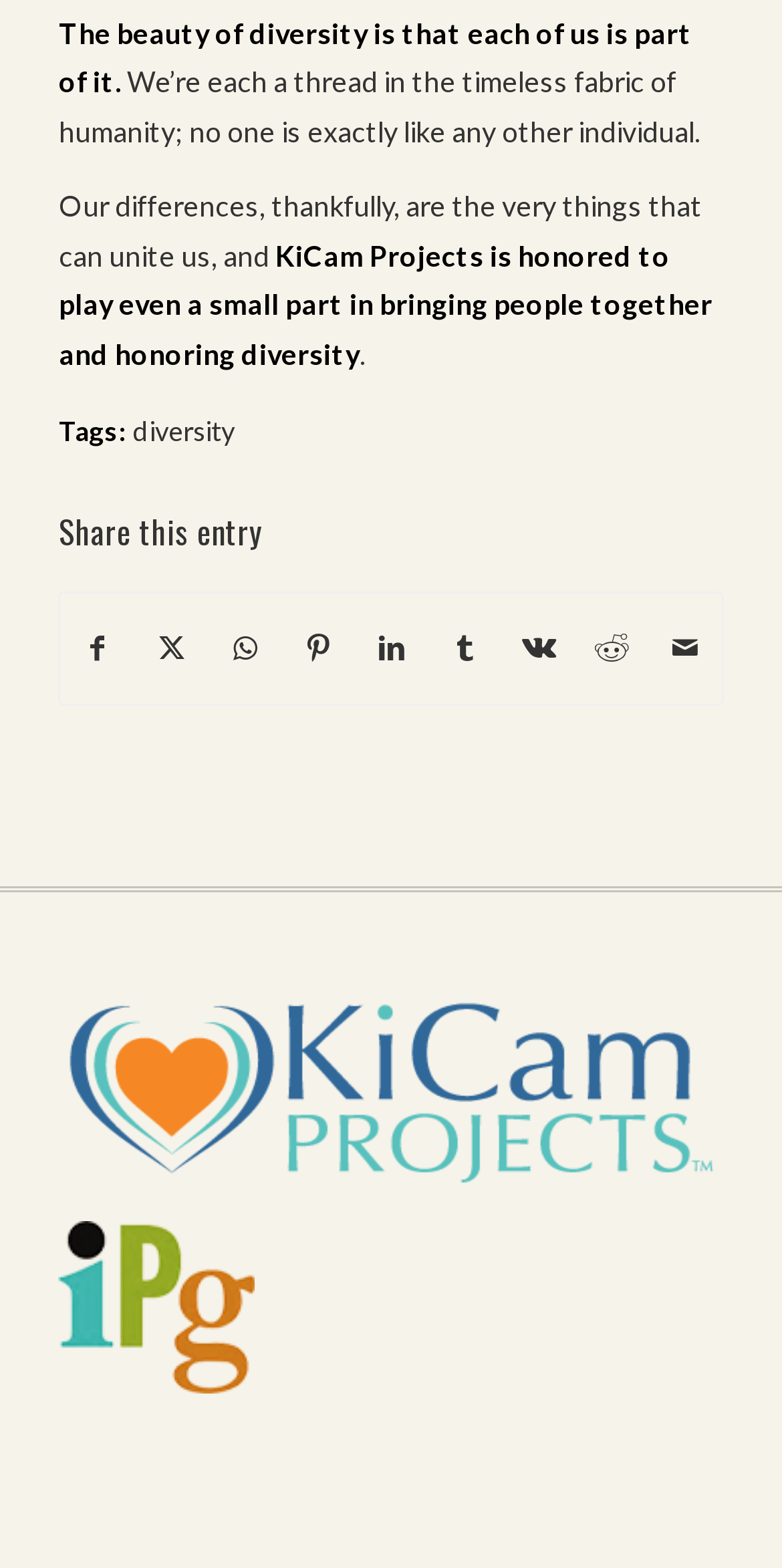Please find the bounding box coordinates (top-left x, top-left y, bottom-right x, bottom-right y) in the screenshot for the UI element described as follows: diversity

[0.17, 0.264, 0.301, 0.285]